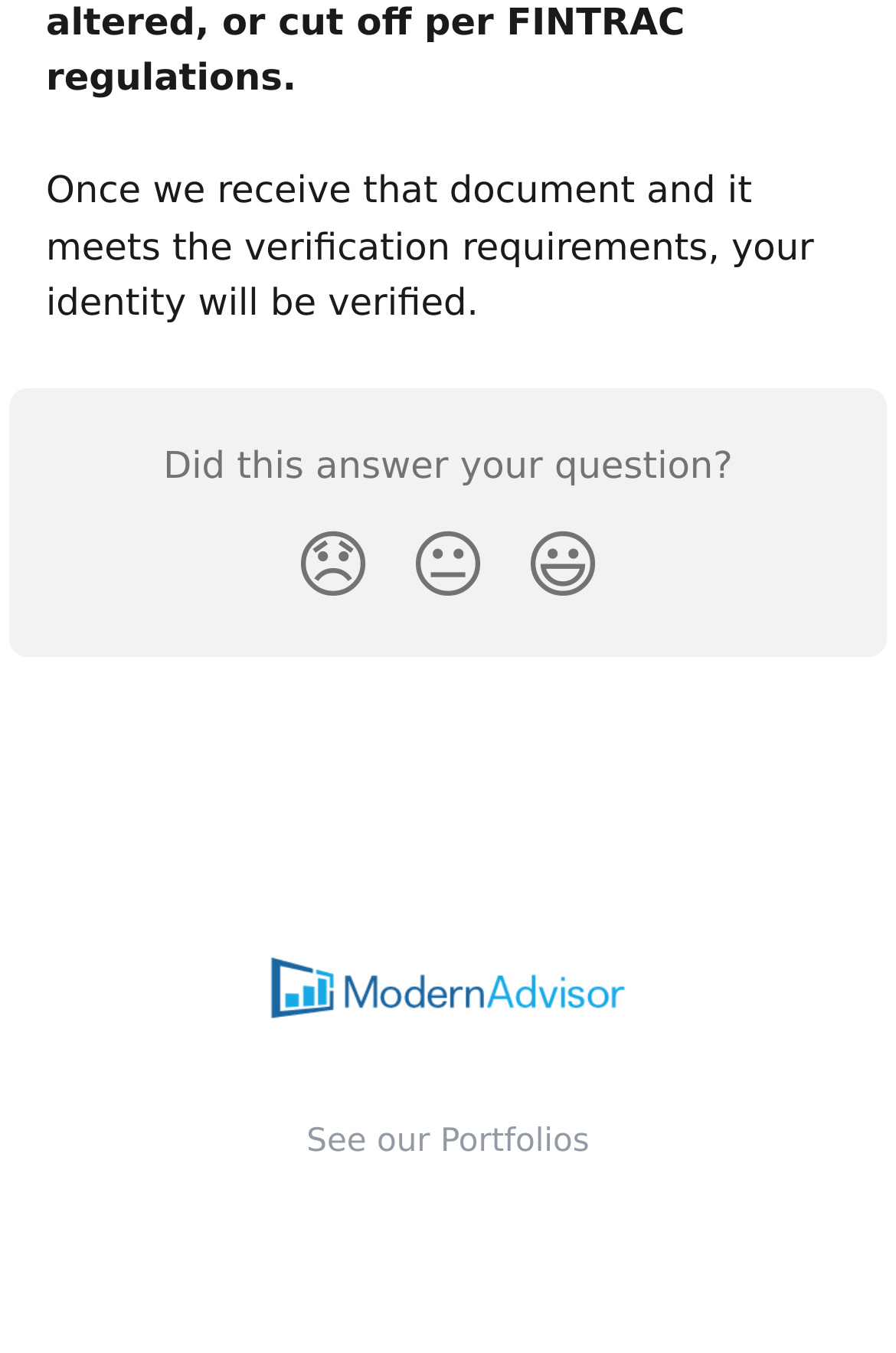Using a single word or phrase, answer the following question: 
How many links are there in the footer?

4